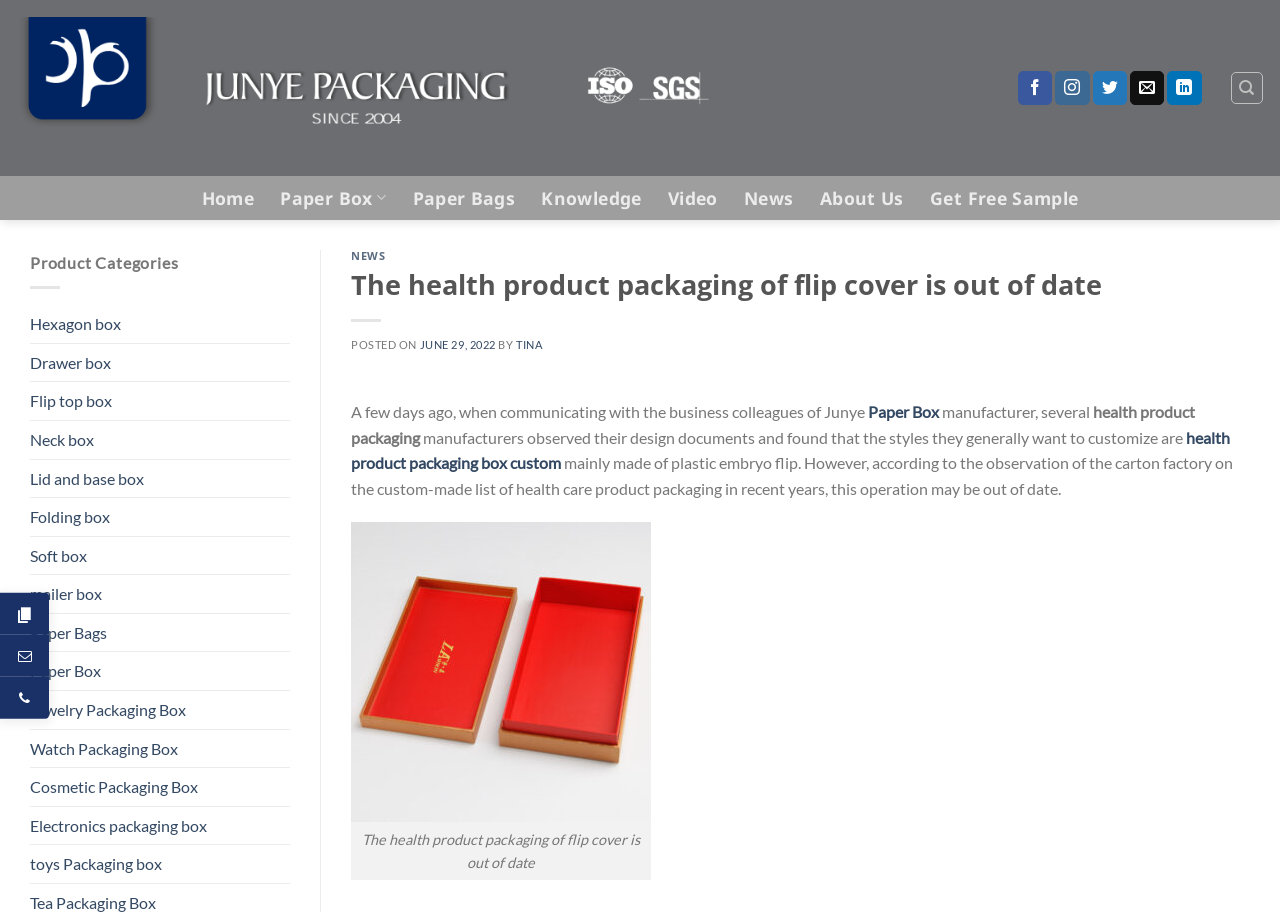Determine the bounding box coordinates for the region that must be clicked to execute the following instruction: "Follow on Facebook".

[0.795, 0.078, 0.822, 0.115]